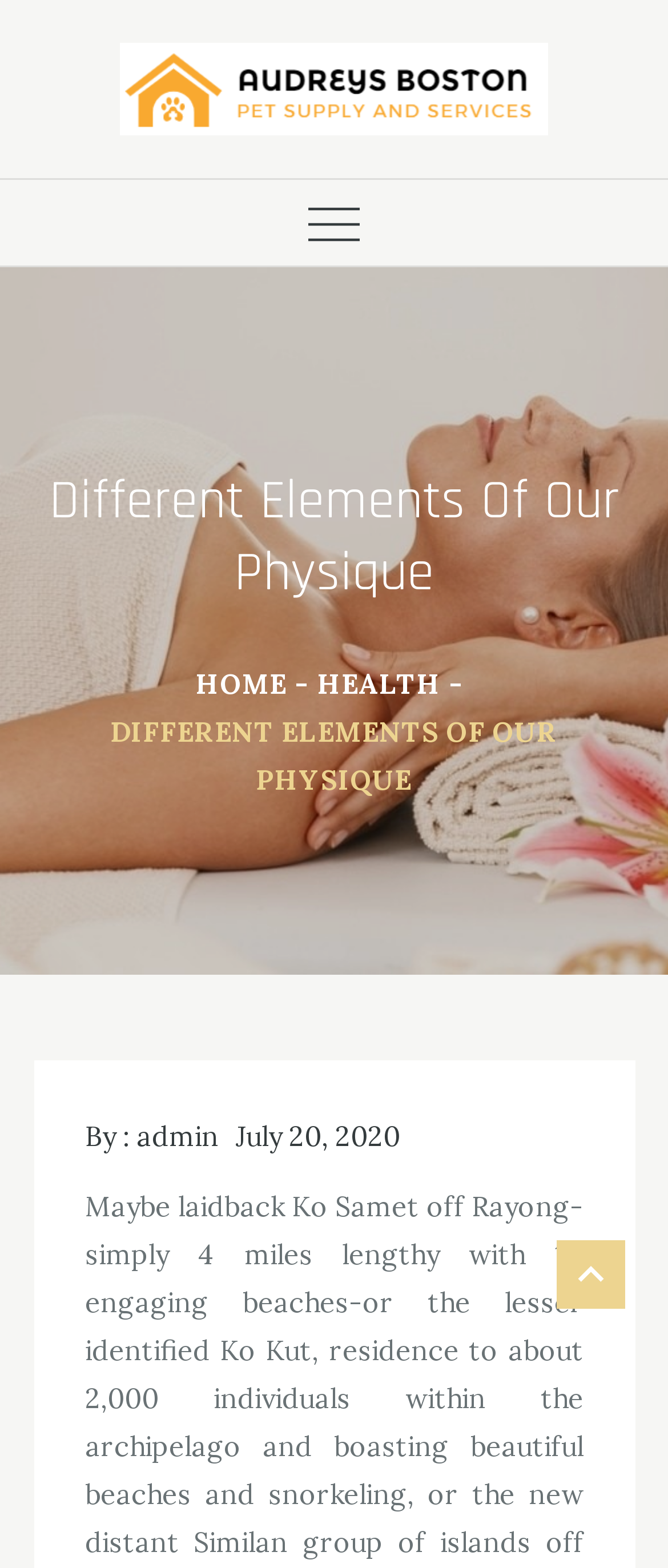Who is the author of the article? Observe the screenshot and provide a one-word or short phrase answer.

admin